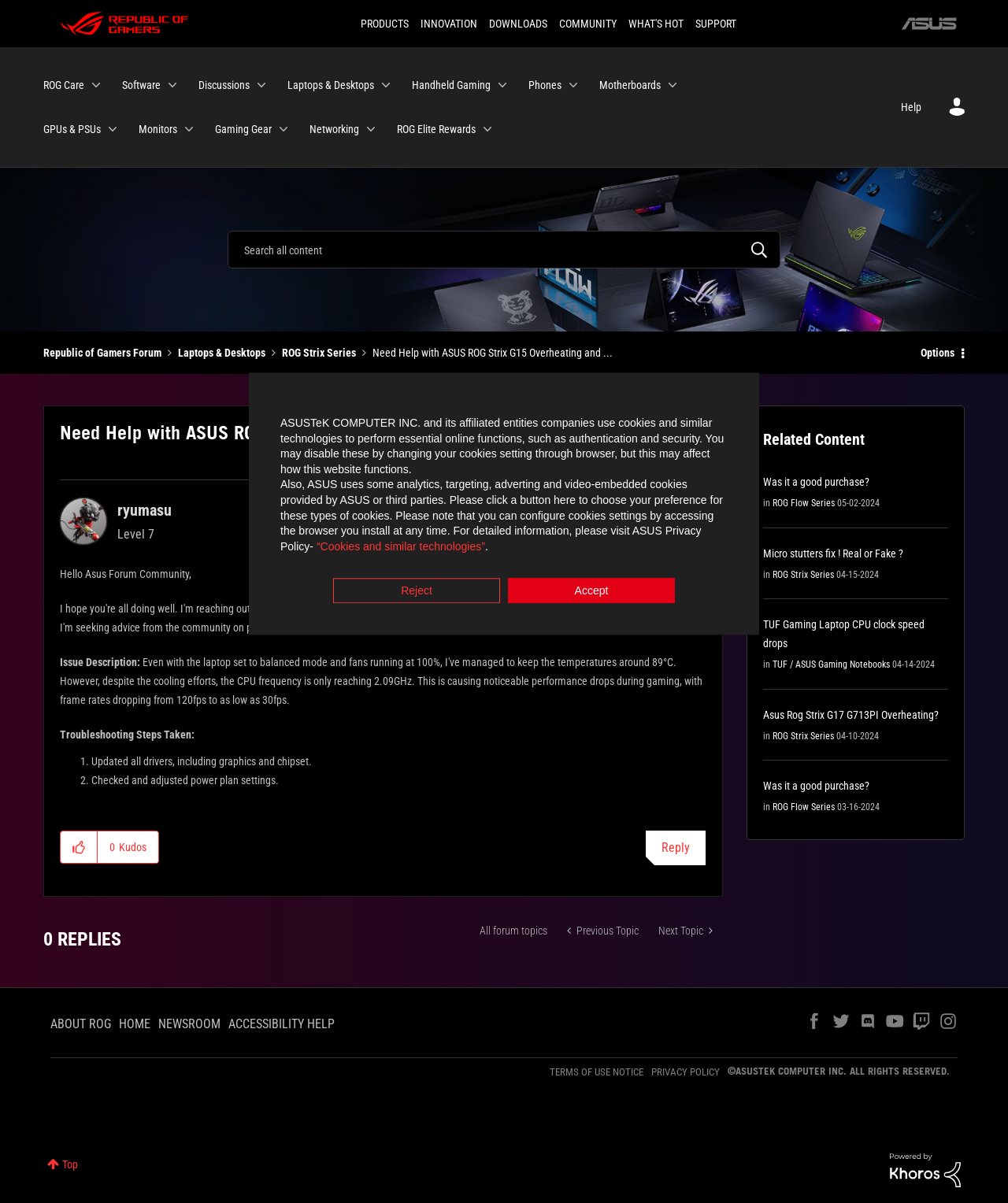Identify the bounding box coordinates for the UI element described as: "ACCESSIBILITY HELP". The coordinates should be provided as four floats between 0 and 1: [left, top, right, bottom].

[0.227, 0.845, 0.332, 0.857]